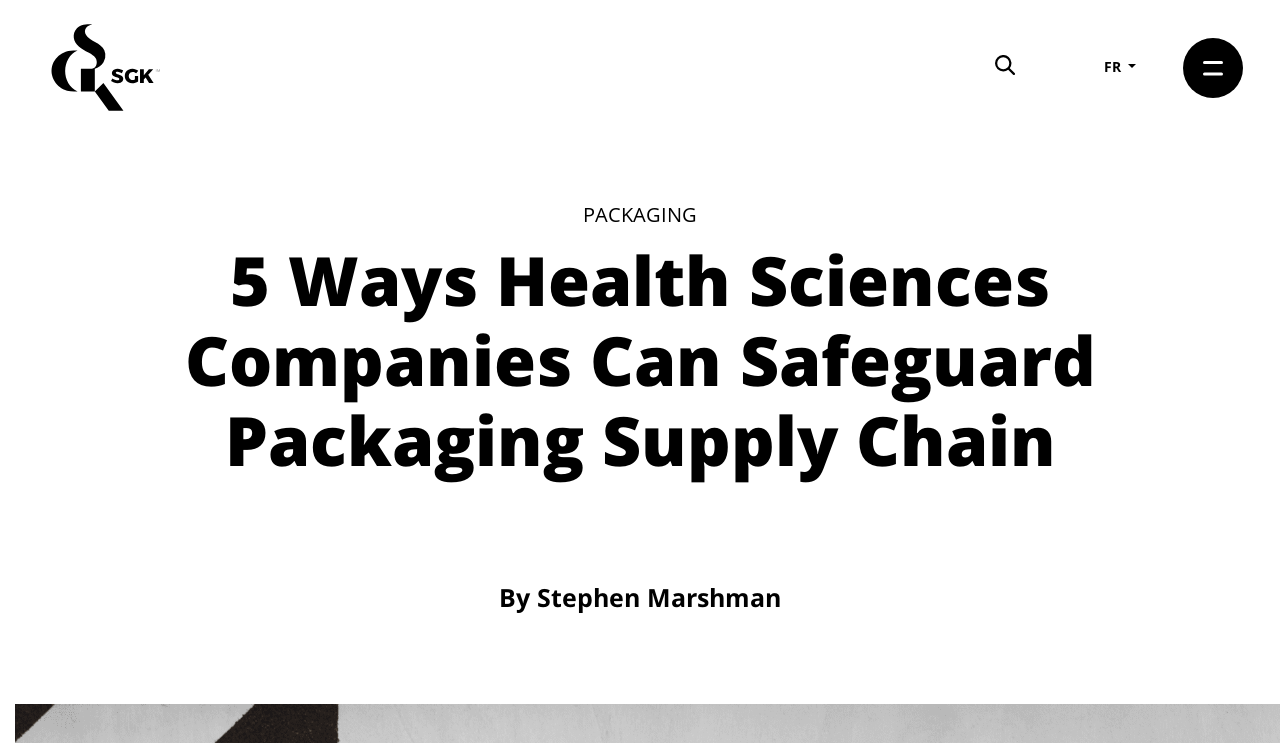What is the author of the article?
Using the image as a reference, answer the question with a short word or phrase.

Stephen Marshman